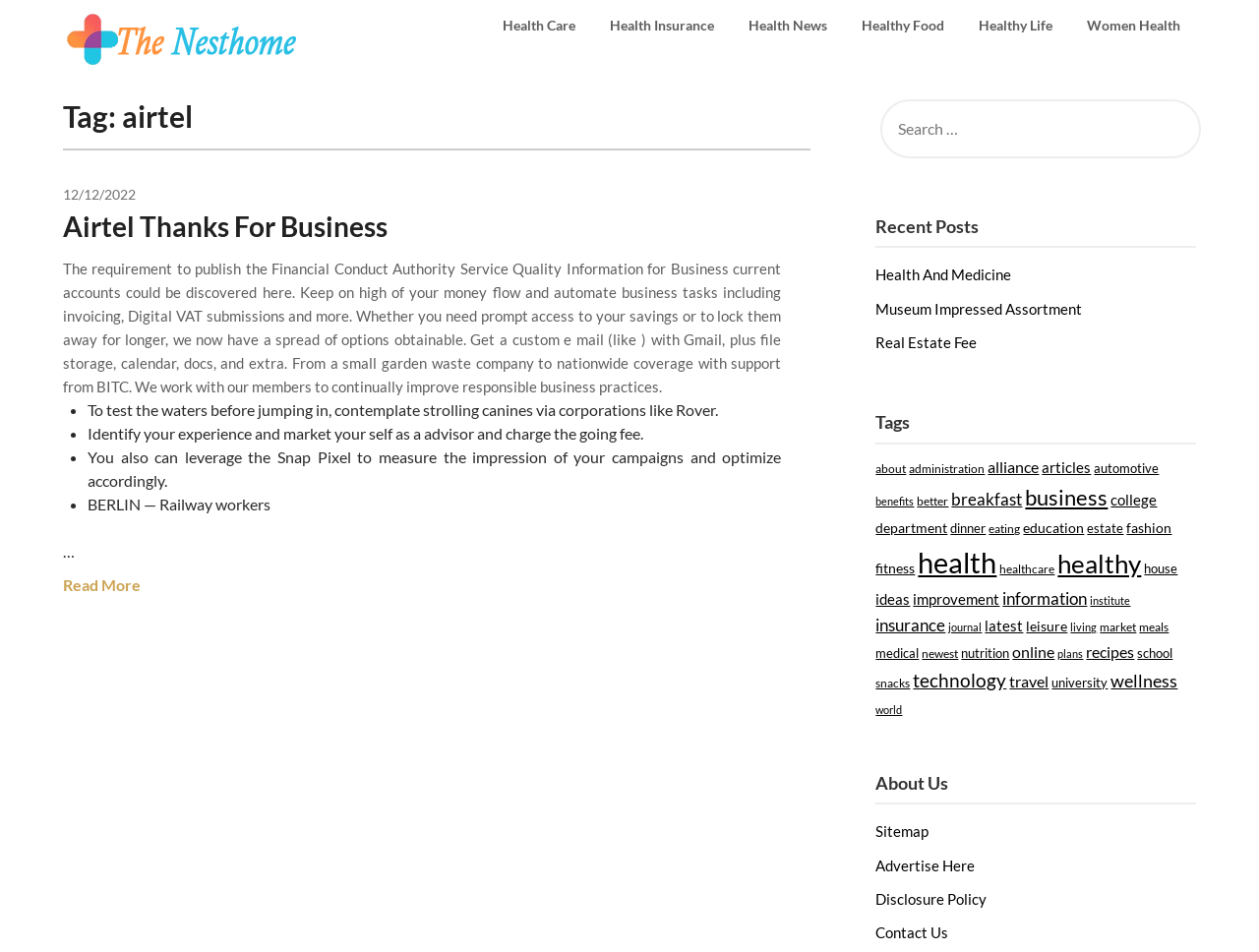Find the coordinates for the bounding box of the element with this description: "Museum Impressed Assortment".

[0.696, 0.315, 0.86, 0.333]